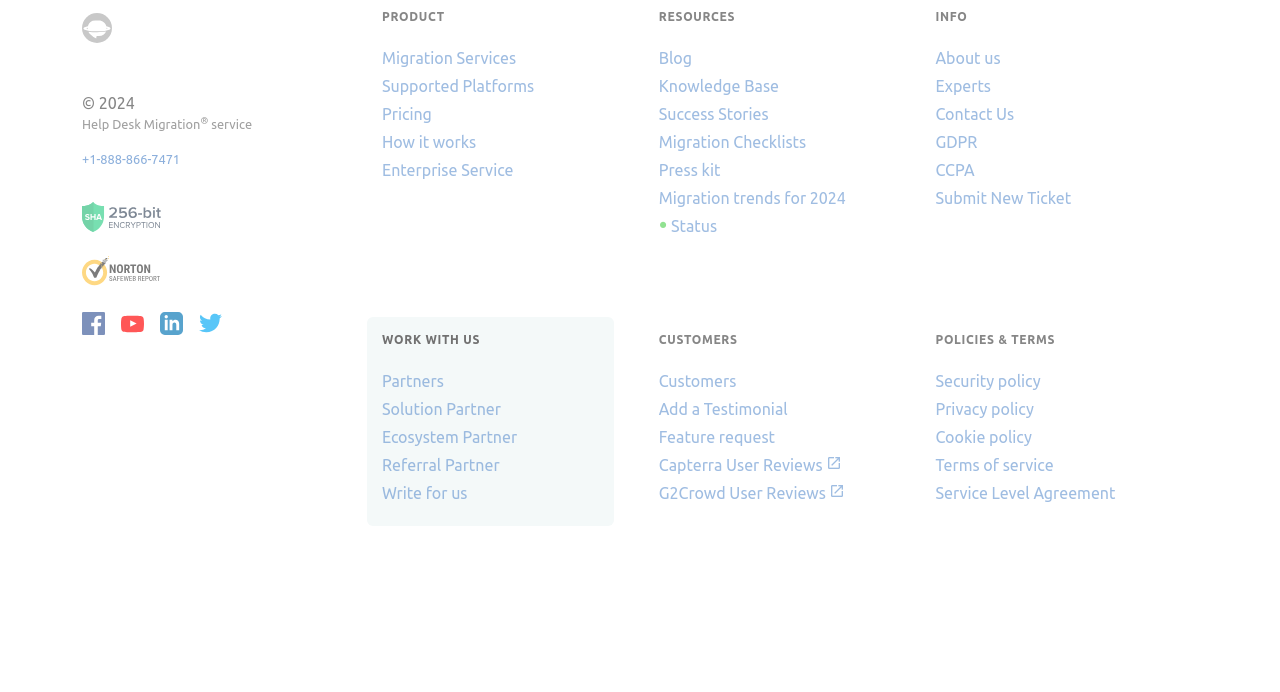What is the 'Migration Checklists' link related to?
Utilize the information in the image to give a detailed answer to the question.

The 'Migration Checklists' link is under the 'RESOURCES' category, which suggests that it is related to resources or tools for migration services. The link is likely used to access checklists or guides for migration services.